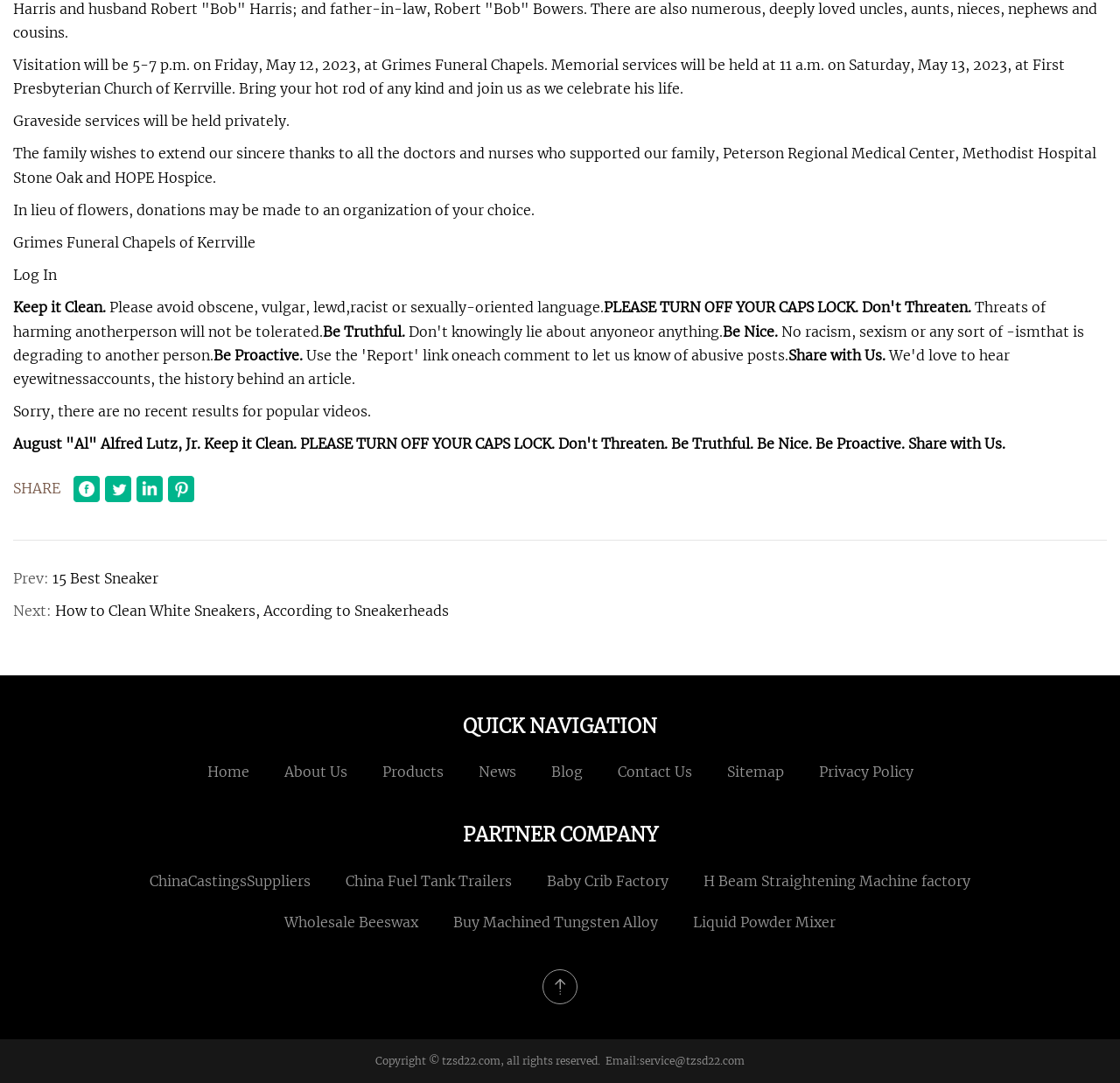Respond with a single word or phrase for the following question: 
What social media platforms can users share the webpage on?

Facebook, Twitter, Linkedin, Pinterest